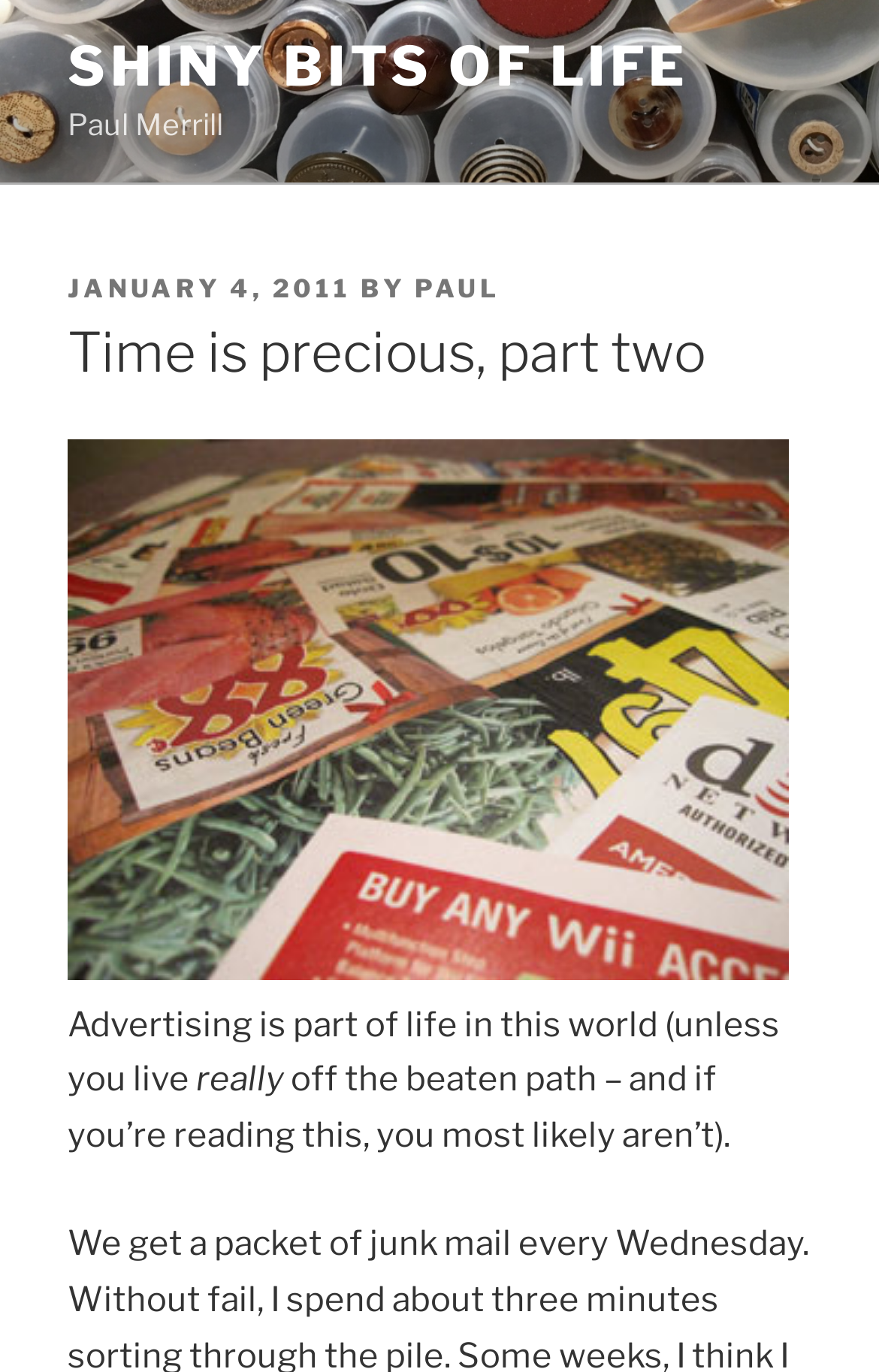Given the description "Paul", provide the bounding box coordinates of the corresponding UI element.

[0.472, 0.199, 0.569, 0.222]